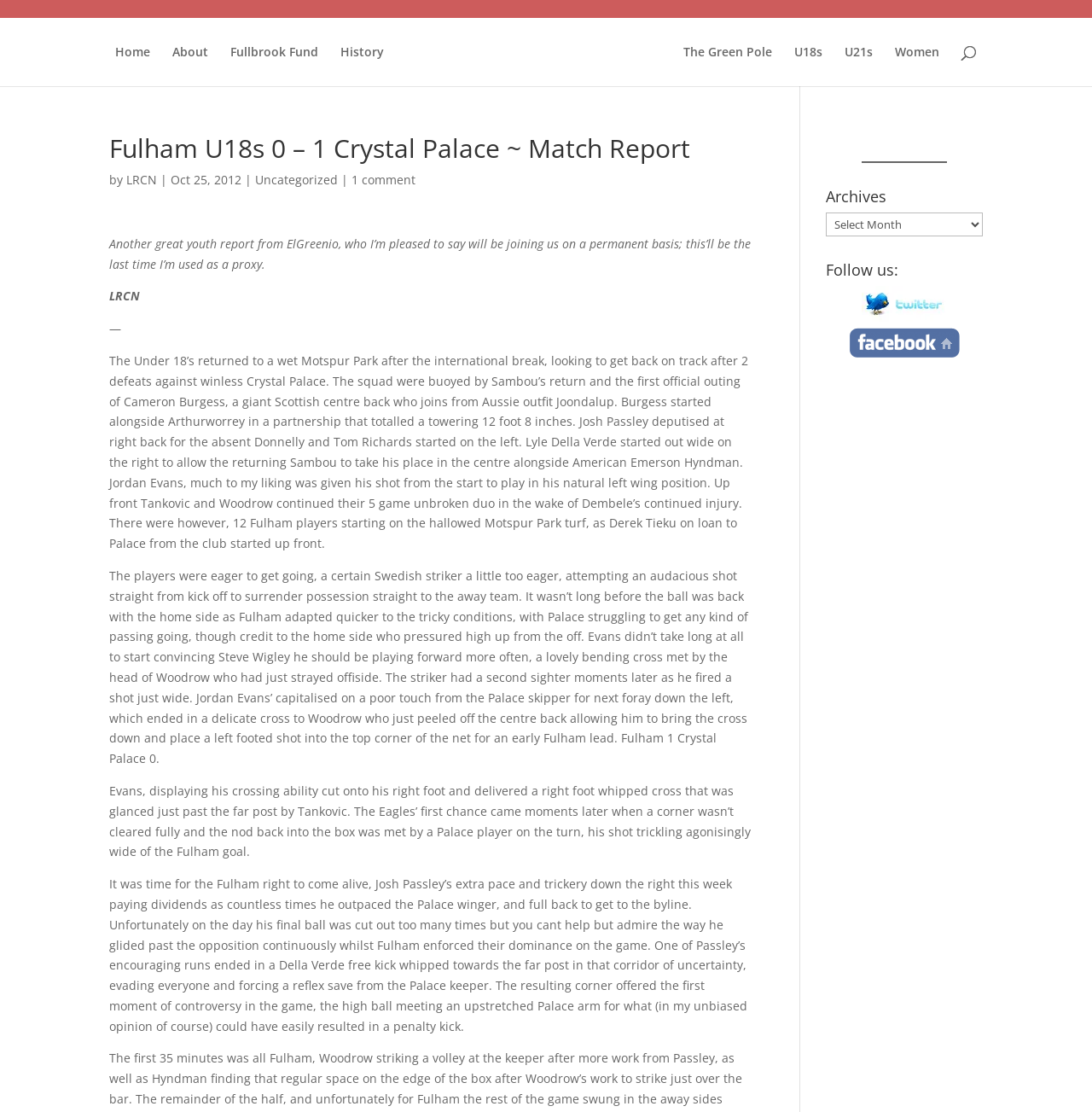Find the bounding box coordinates of the clickable area required to complete the following action: "Click on Home".

[0.105, 0.041, 0.137, 0.078]